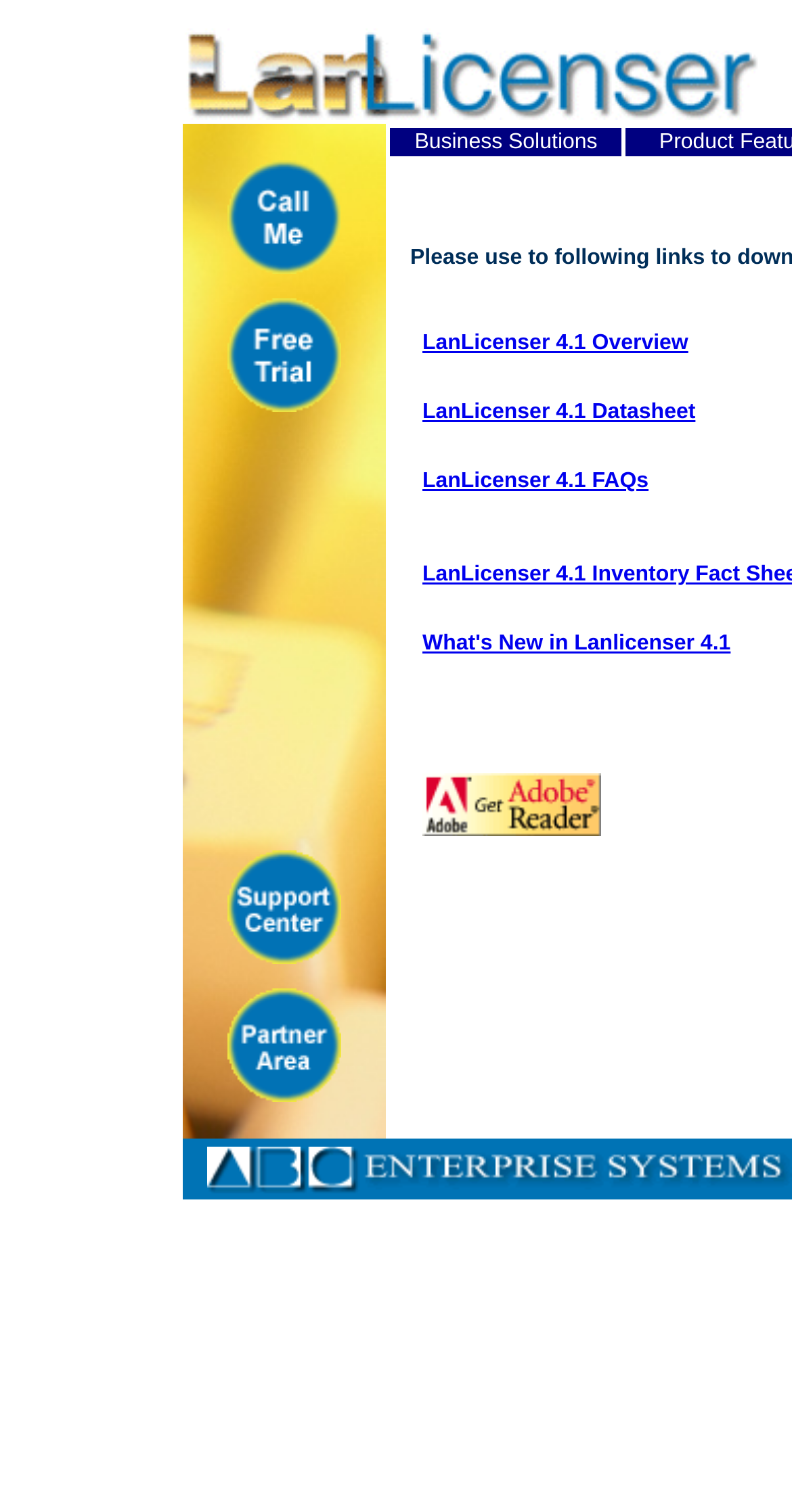Can you look at the image and give a comprehensive answer to the question:
What is the purpose of the 'Get Acrobat Reader' link?

The 'Get Acrobat Reader' link is likely provided to allow users to download Acrobat Reader, which is necessary to view certain documents or files on the webpage.